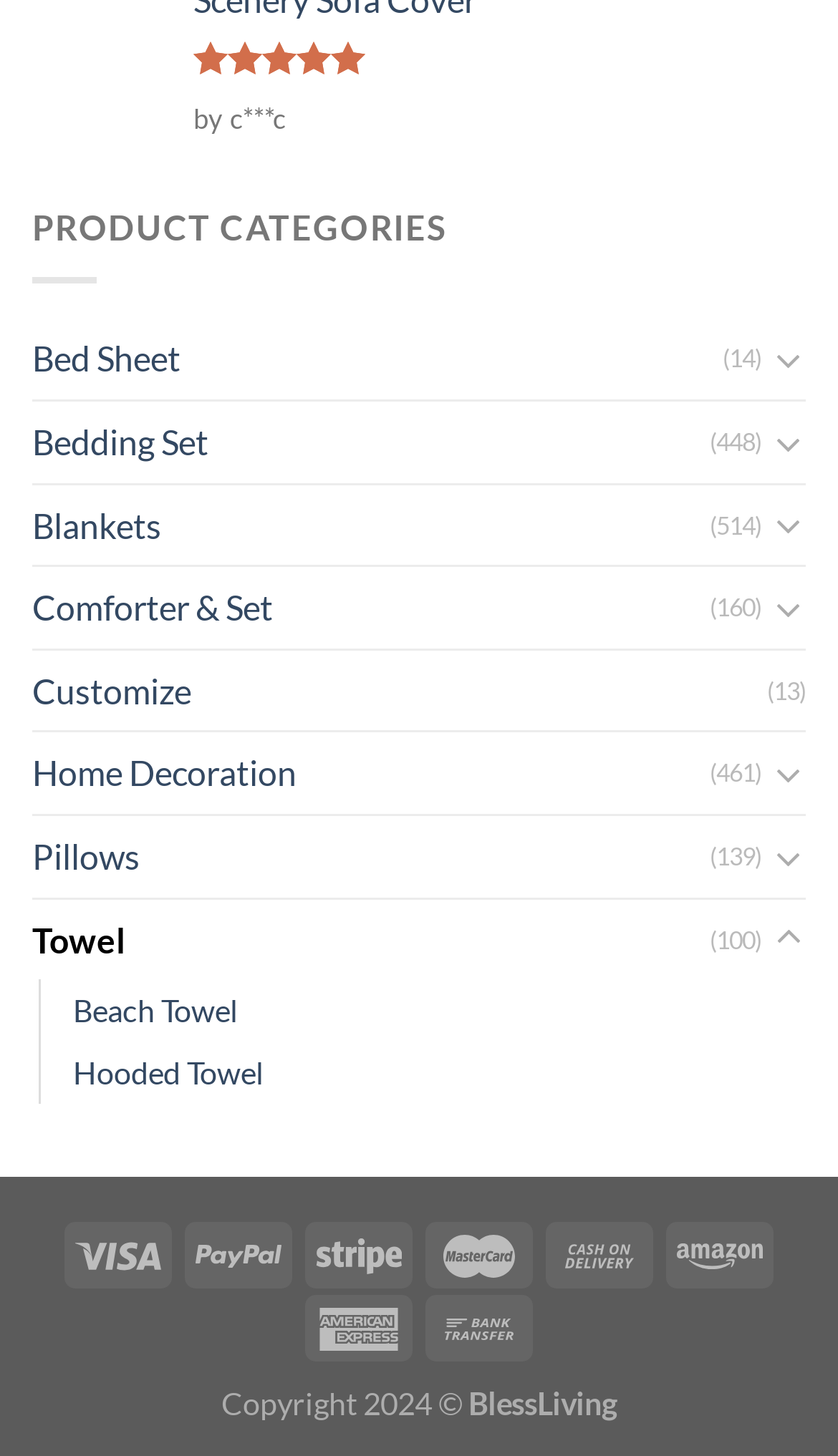Could you indicate the bounding box coordinates of the region to click in order to complete this instruction: "view college".

None